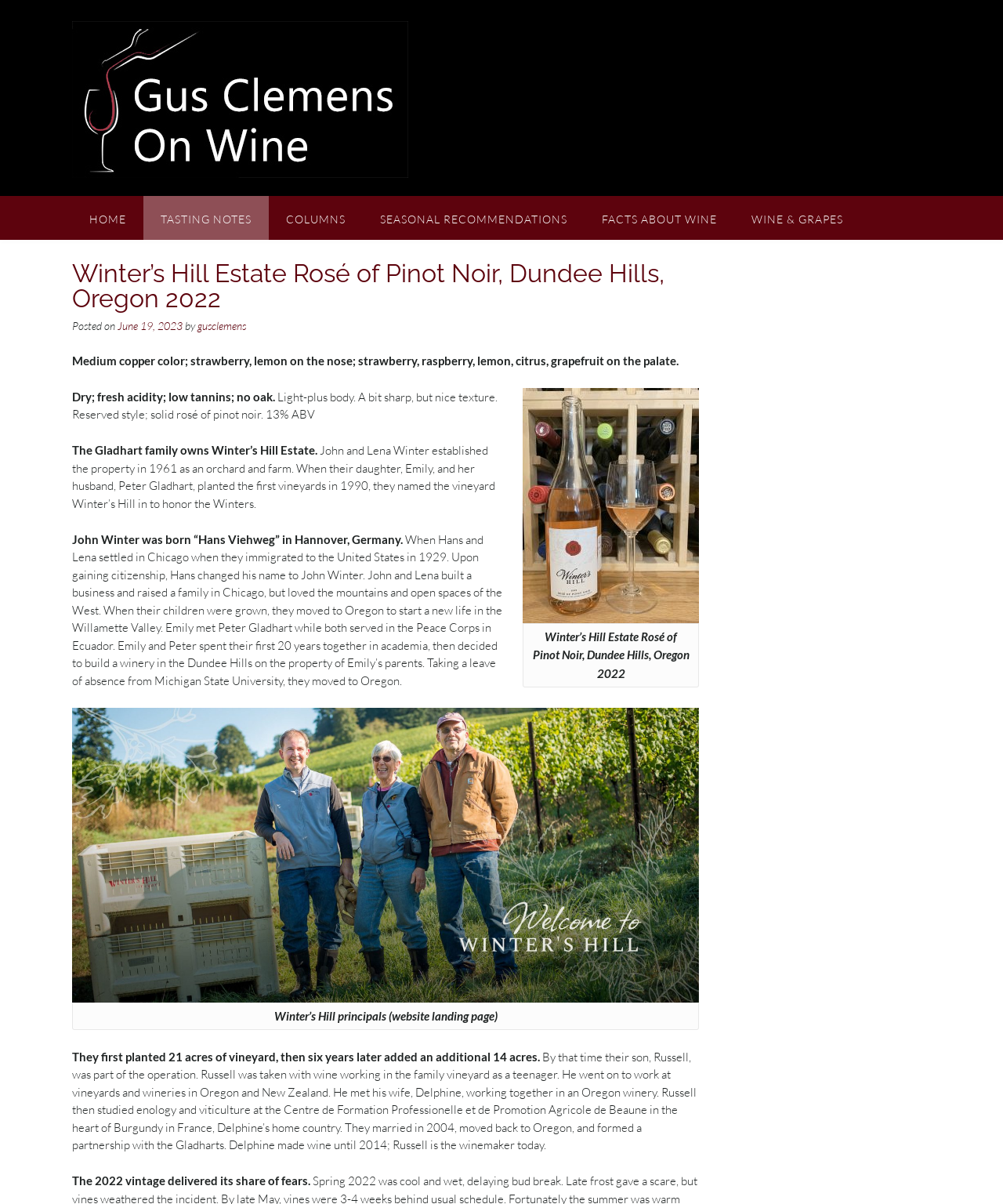Identify the bounding box coordinates for the region to click in order to carry out this instruction: "Click on HOME". Provide the coordinates using four float numbers between 0 and 1, formatted as [left, top, right, bottom].

[0.072, 0.163, 0.143, 0.199]